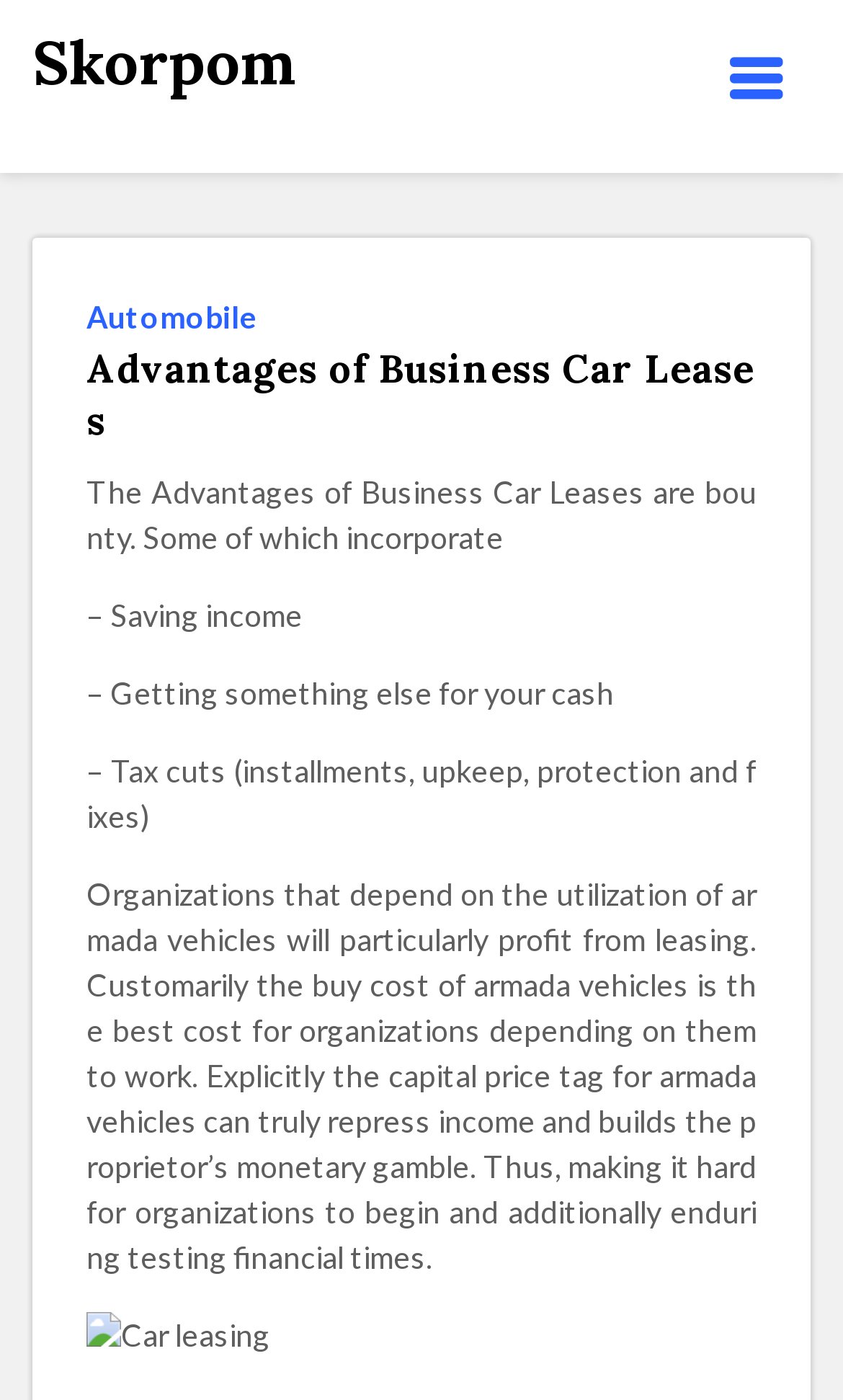What is the main topic of this webpage? Observe the screenshot and provide a one-word or short phrase answer.

Business Car Leases